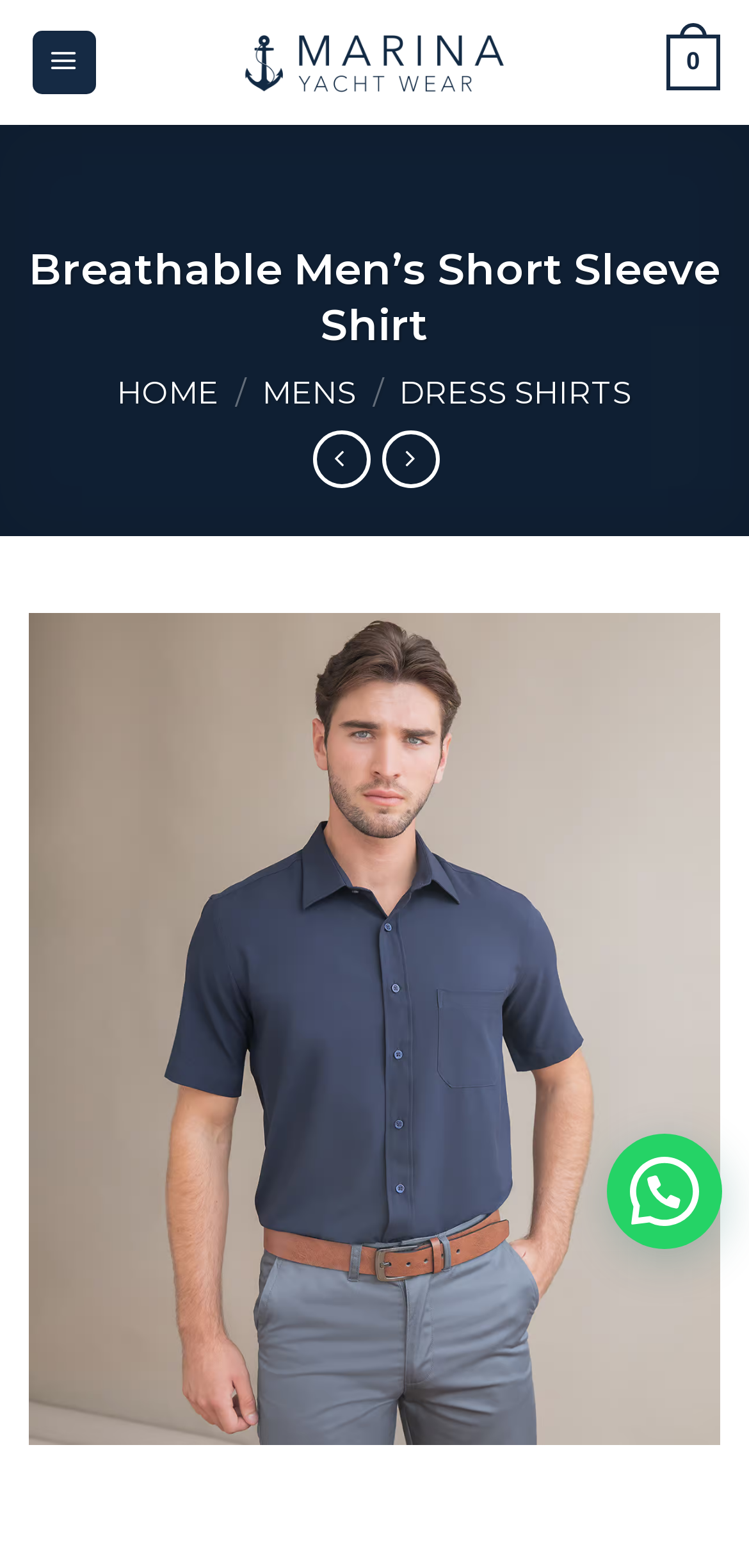Identify the bounding box for the UI element that is described as follows: "Home".

[0.156, 0.239, 0.292, 0.262]